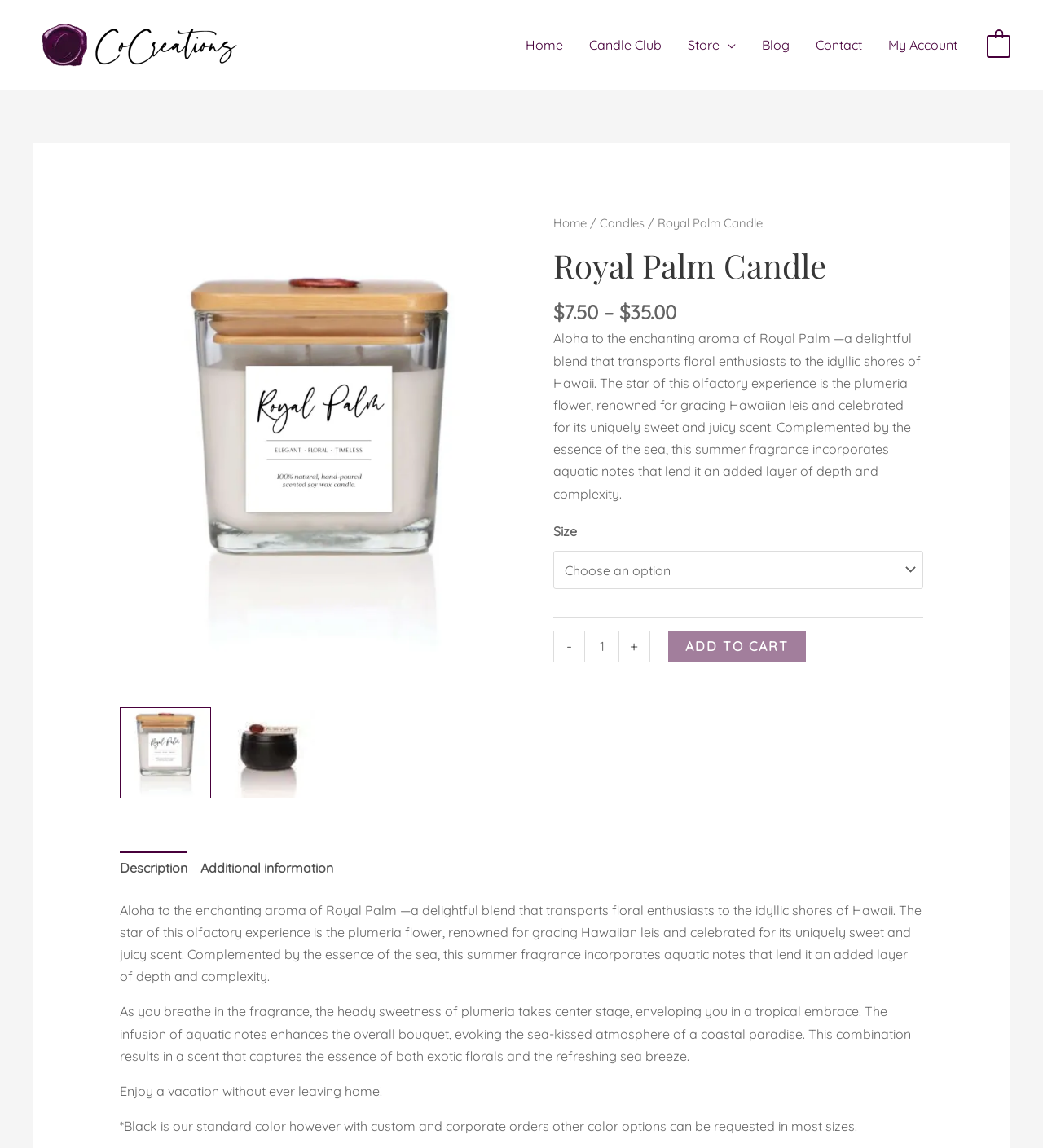Refer to the image and provide a thorough answer to this question:
What is the purpose of the 'ADD TO CART' button?

The purpose of the 'ADD TO CART' button can be inferred from its text content and its location on the webpage. It is a call-to-action button that allows users to add the product to their shopping cart.